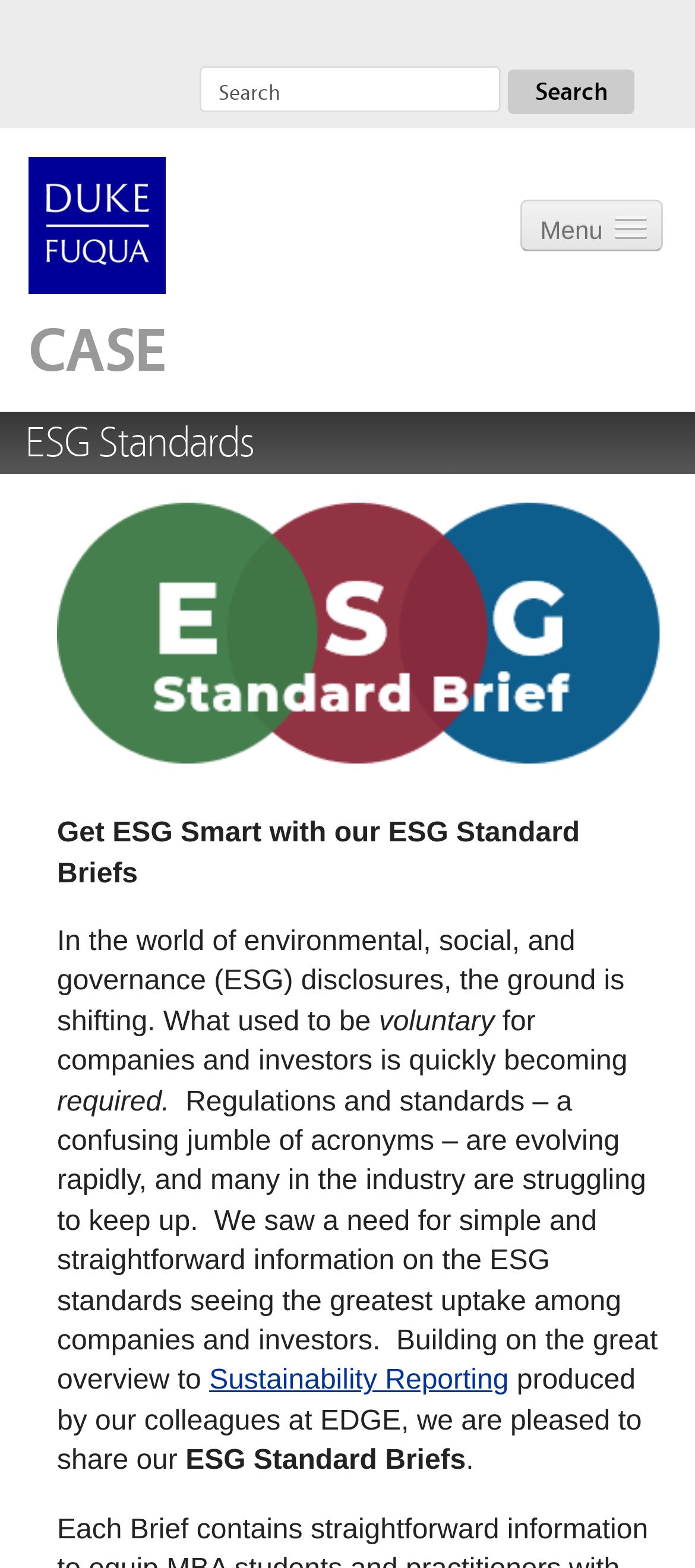Please identify the bounding box coordinates of the area that needs to be clicked to fulfill the following instruction: "Learn about Sustainability Reporting."

[0.301, 0.871, 0.732, 0.891]